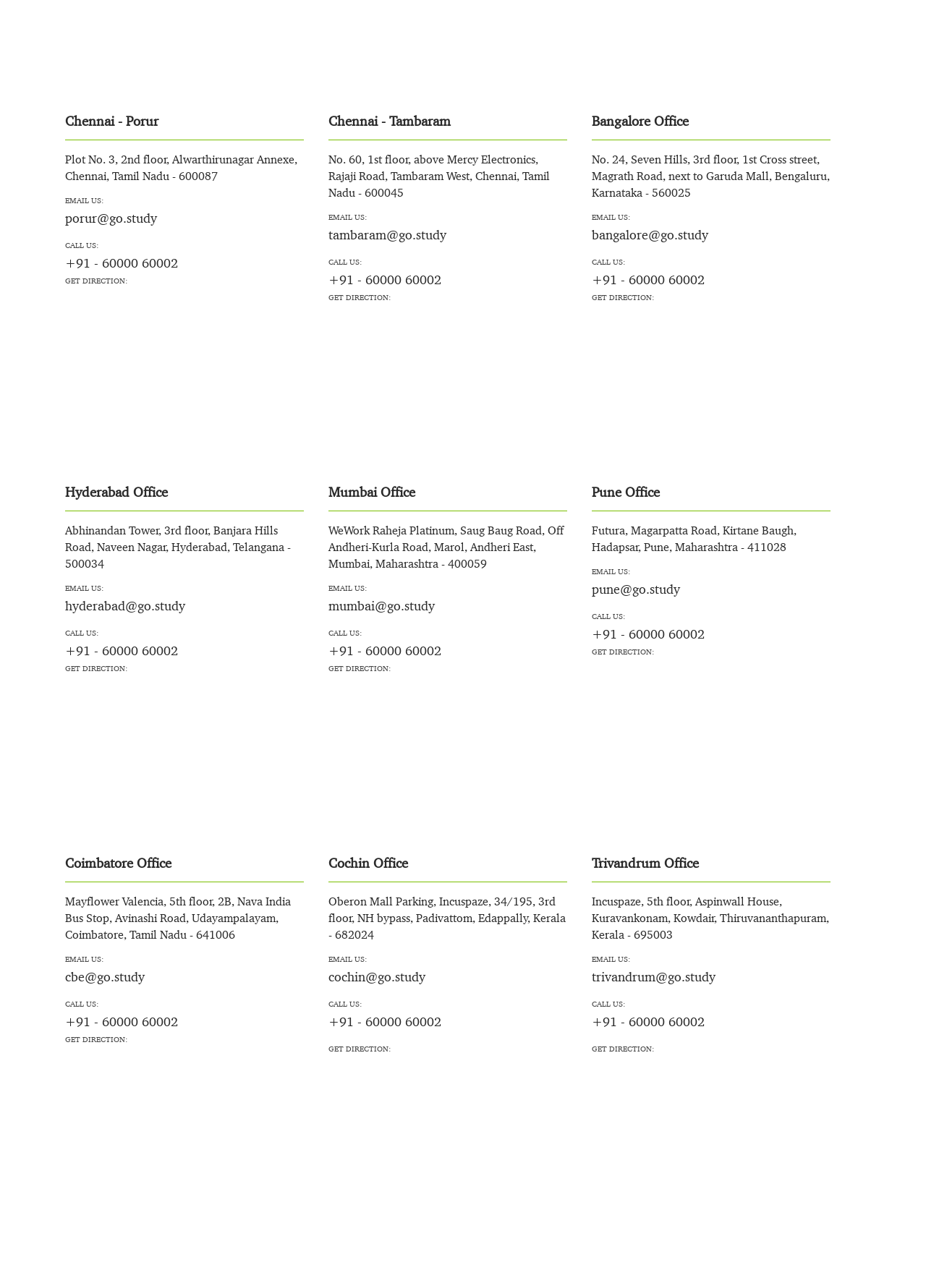Locate the bounding box of the user interface element based on this description: "Bangalore Office".

[0.639, 0.063, 0.897, 0.075]